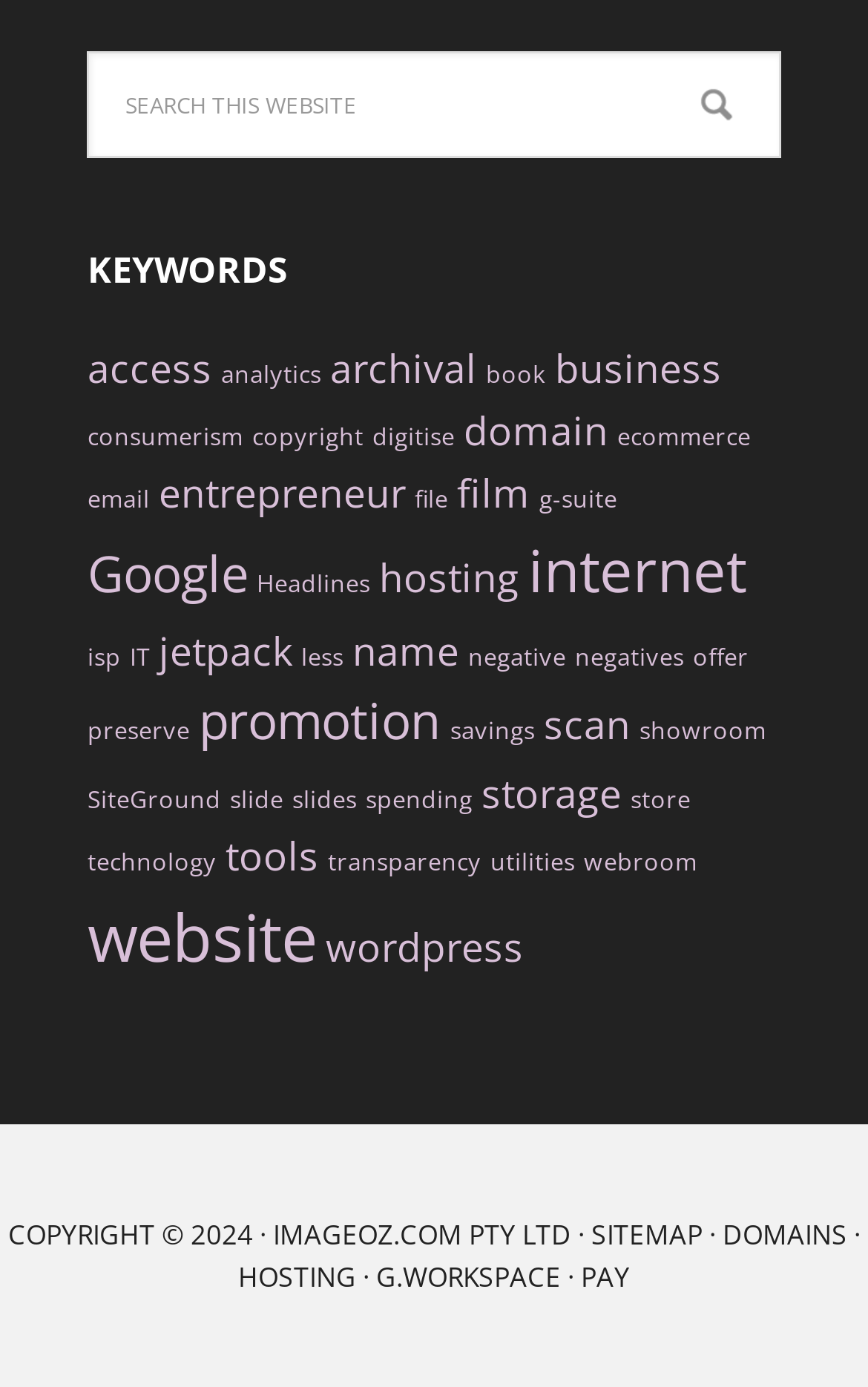What is the purpose of the 'SITEMAP' link?
By examining the image, provide a one-word or phrase answer.

To access the website's sitemap